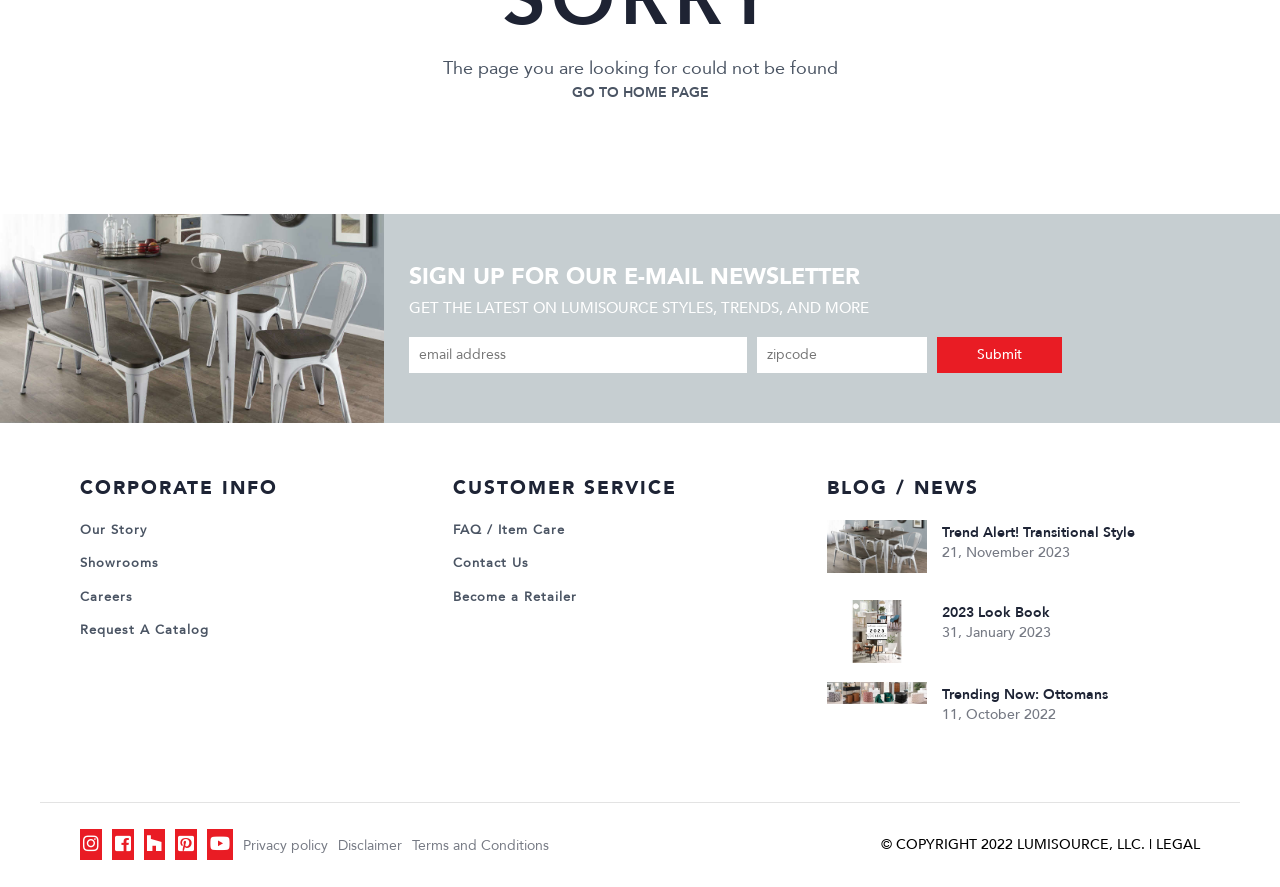Refer to the element description Our Story and identify the corresponding bounding box in the screenshot. Format the coordinates as (top-left x, top-left y, bottom-right x, bottom-right y) with values in the range of 0 to 1.

[0.062, 0.587, 0.115, 0.607]